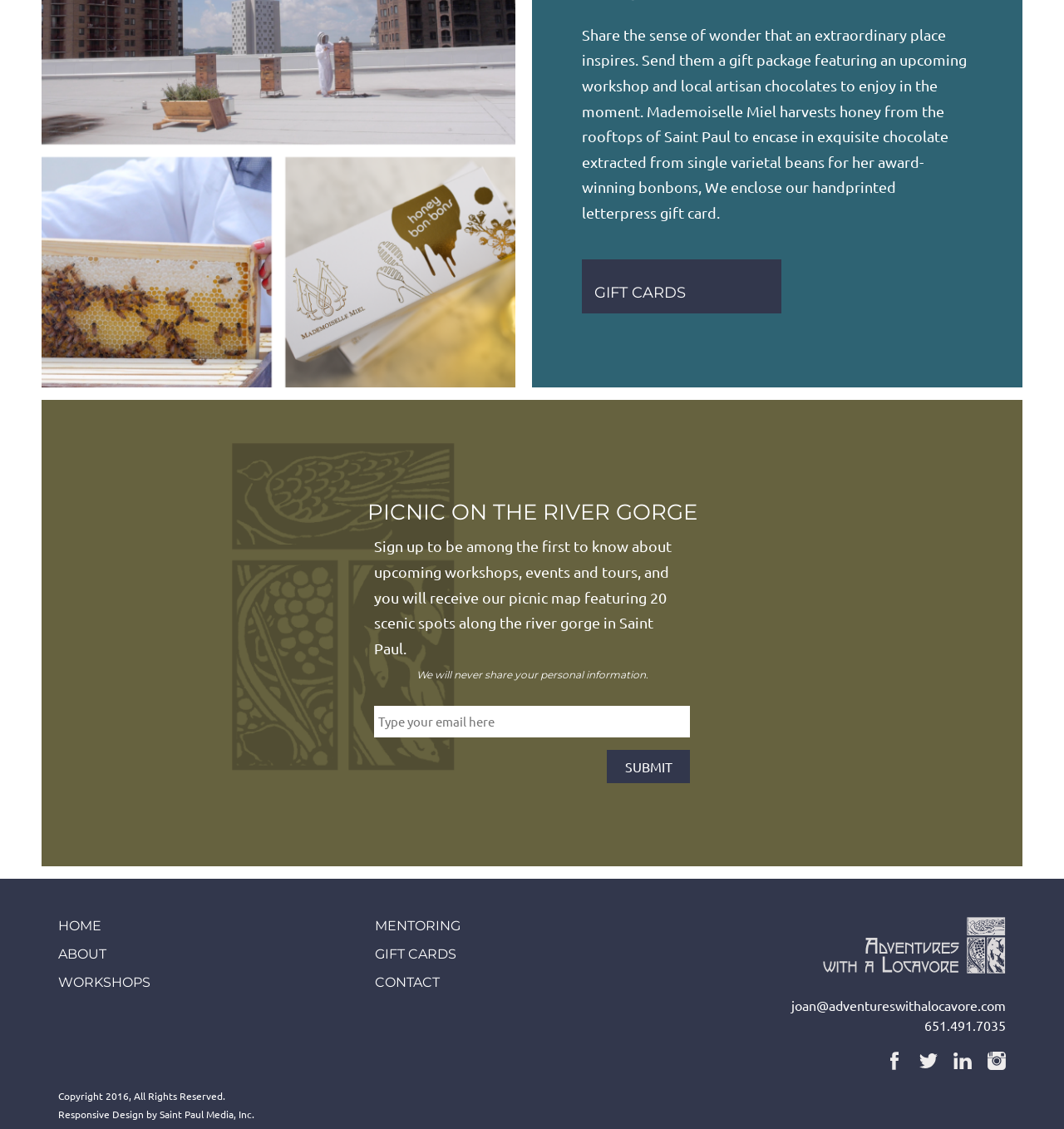Given the element description: "Gift Cards", predict the bounding box coordinates of the UI element it refers to, using four float numbers between 0 and 1, i.e., [left, top, right, bottom].

[0.547, 0.229, 0.734, 0.278]